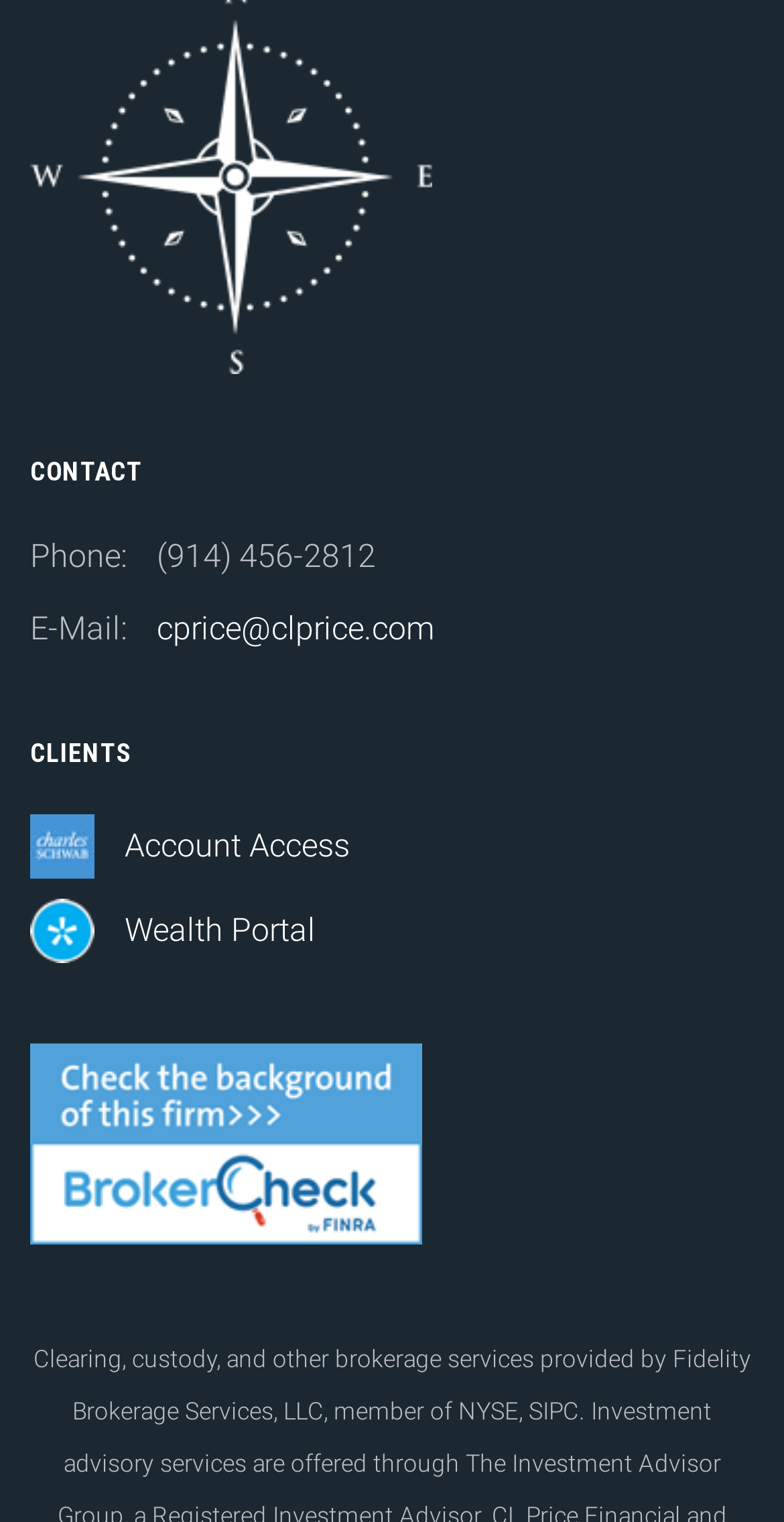What is the phone number provided?
Use the screenshot to answer the question with a single word or phrase.

(914) 456-2812